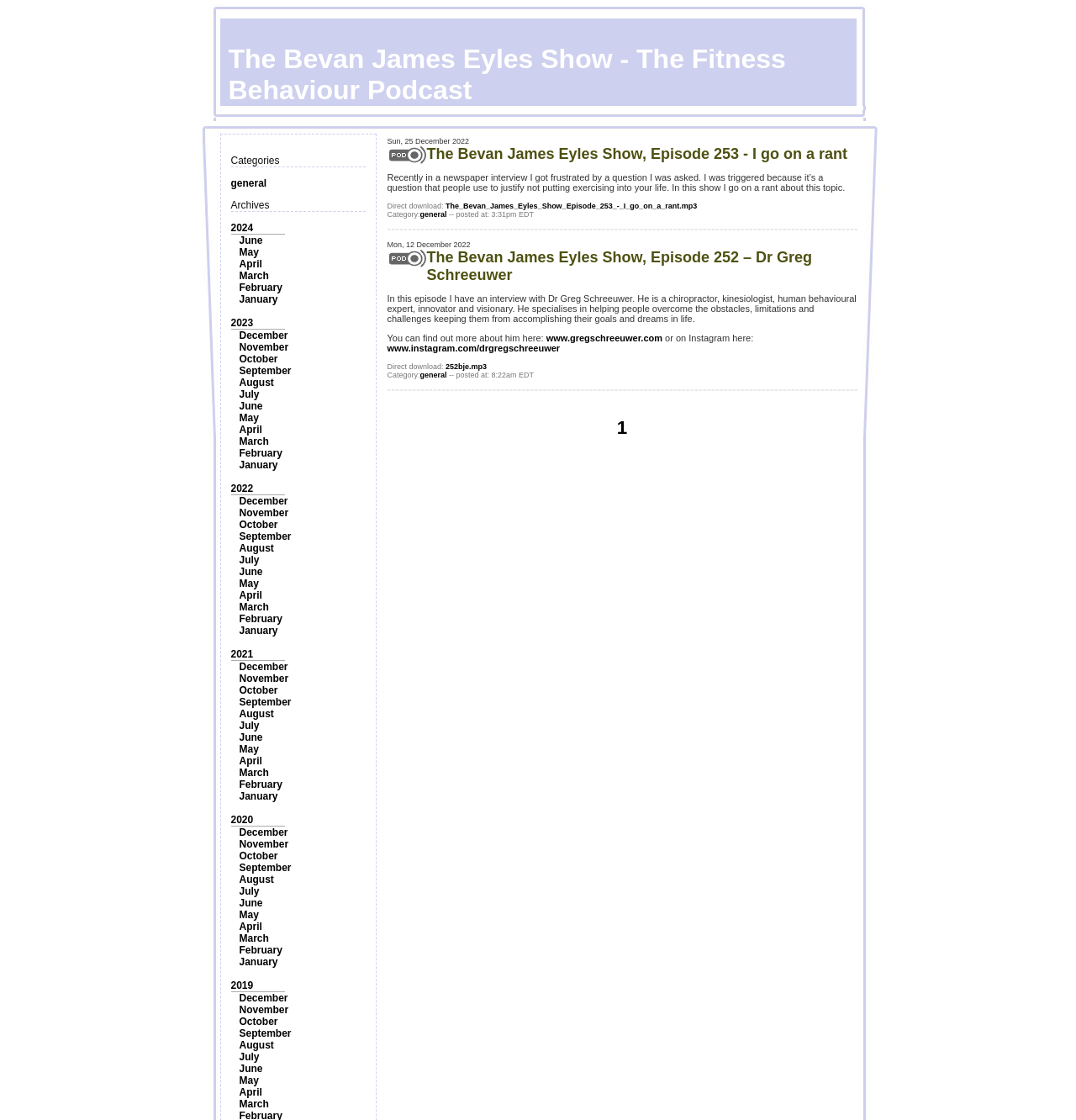Offer a meticulous description of the webpage's structure and content.

The webpage is for "The Bevan James Eyles Show - The Fitness Behaviour Podcast". At the top, there is an image taking up about 64% of the width and 7% of the height of the page. Below the image, there are two sections: "Categories" and "Archives". 

The "Categories" section has one link, "general", located to the right of the "Categories" text. 

The "Archives" section has a list of years from 2024 to 2019, each with a corresponding list of months. The months are listed in reverse chronological order, with the most recent months at the top. Each month is a link, and they are aligned vertically, taking up about 4% of the width and 1% of the height of the page.

To the right of the "Categories" and "Archives" sections, there is a table that takes up about 44% of the width and 24% of the height of the page. The table has a single row with a single cell that contains a podcast episode description. The description includes the episode title, "The Bevan James Eyles Show, Episode 253 - I go on a rant", a brief summary, and a download link. Above the episode title, there is a small image.